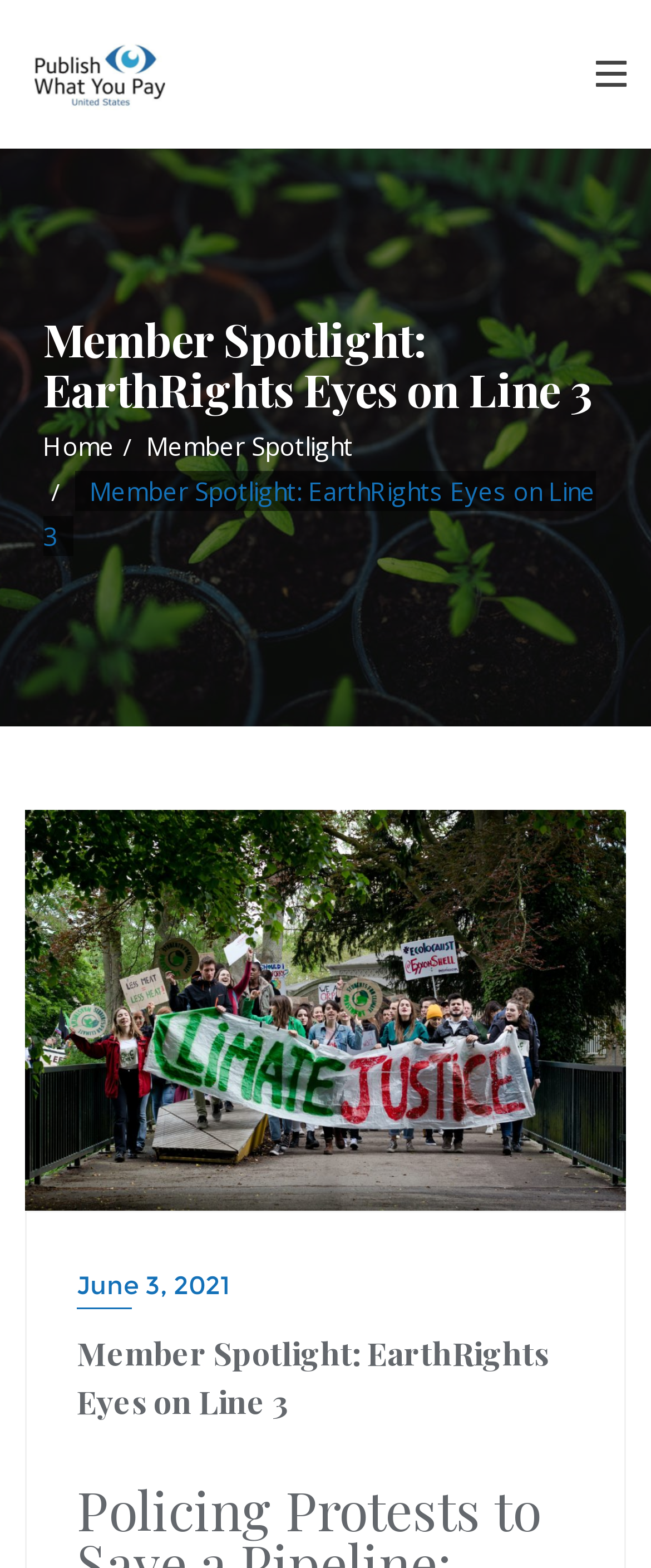What is the date of the member spotlight?
Provide a detailed answer to the question, using the image to inform your response.

I found the date by looking at the link element with the text 'June 3, 2021' located at the bottom of the page, which suggests that it is the date of the member spotlight.